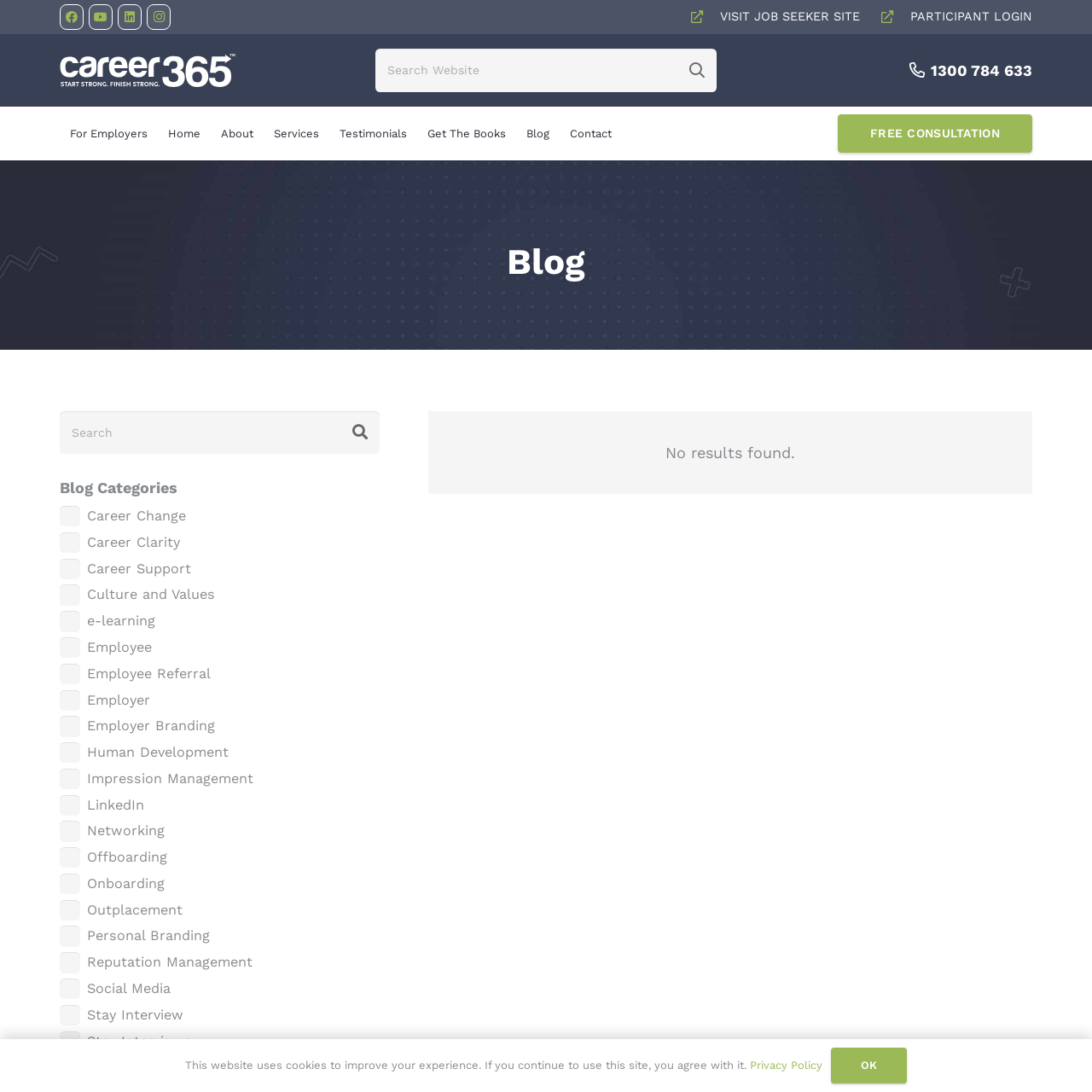Use a single word or phrase to answer this question: 
How many social media links are available?

4